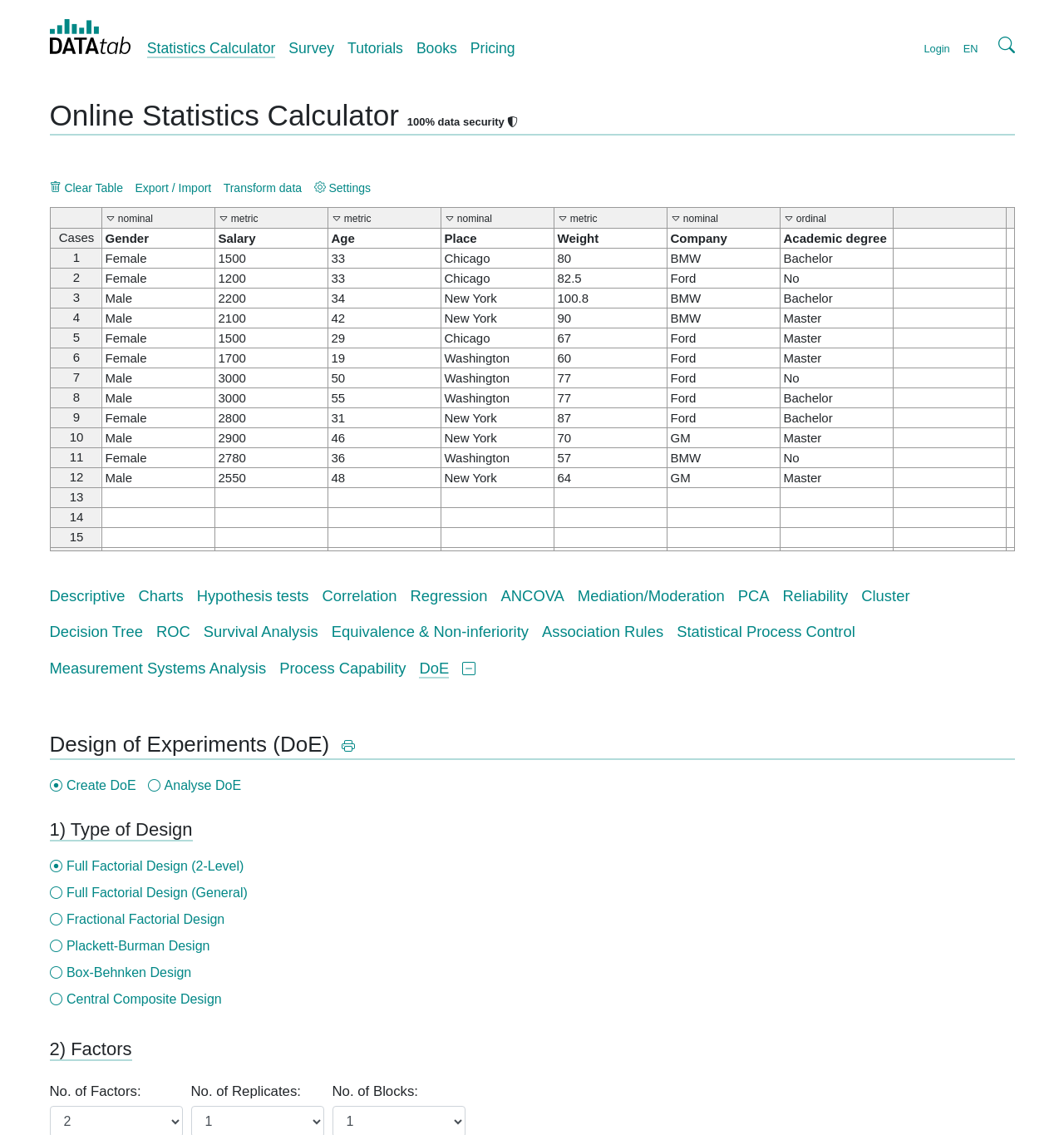Generate the main heading text from the webpage.

Design of Experiments (DoE) 